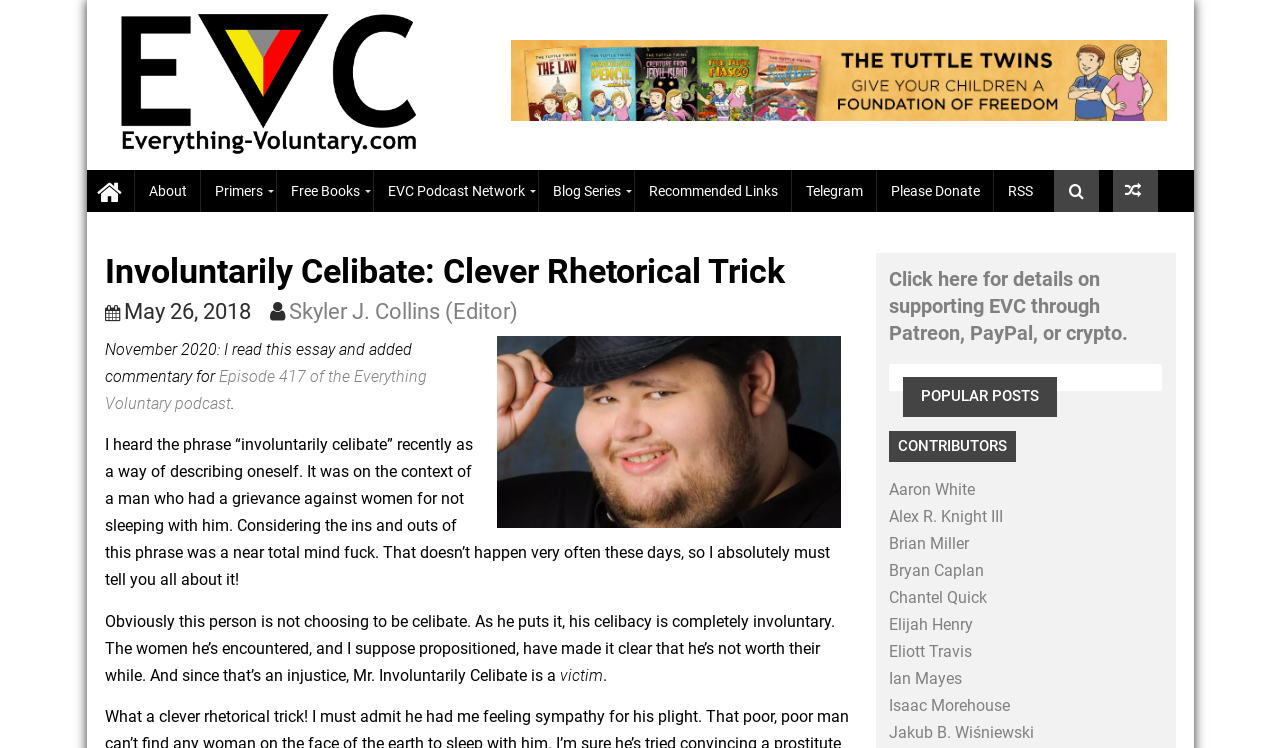Identify the coordinates of the bounding box for the element that must be clicked to accomplish the instruction: "View the post by Aaron White".

[0.772, 0.713, 0.846, 0.741]